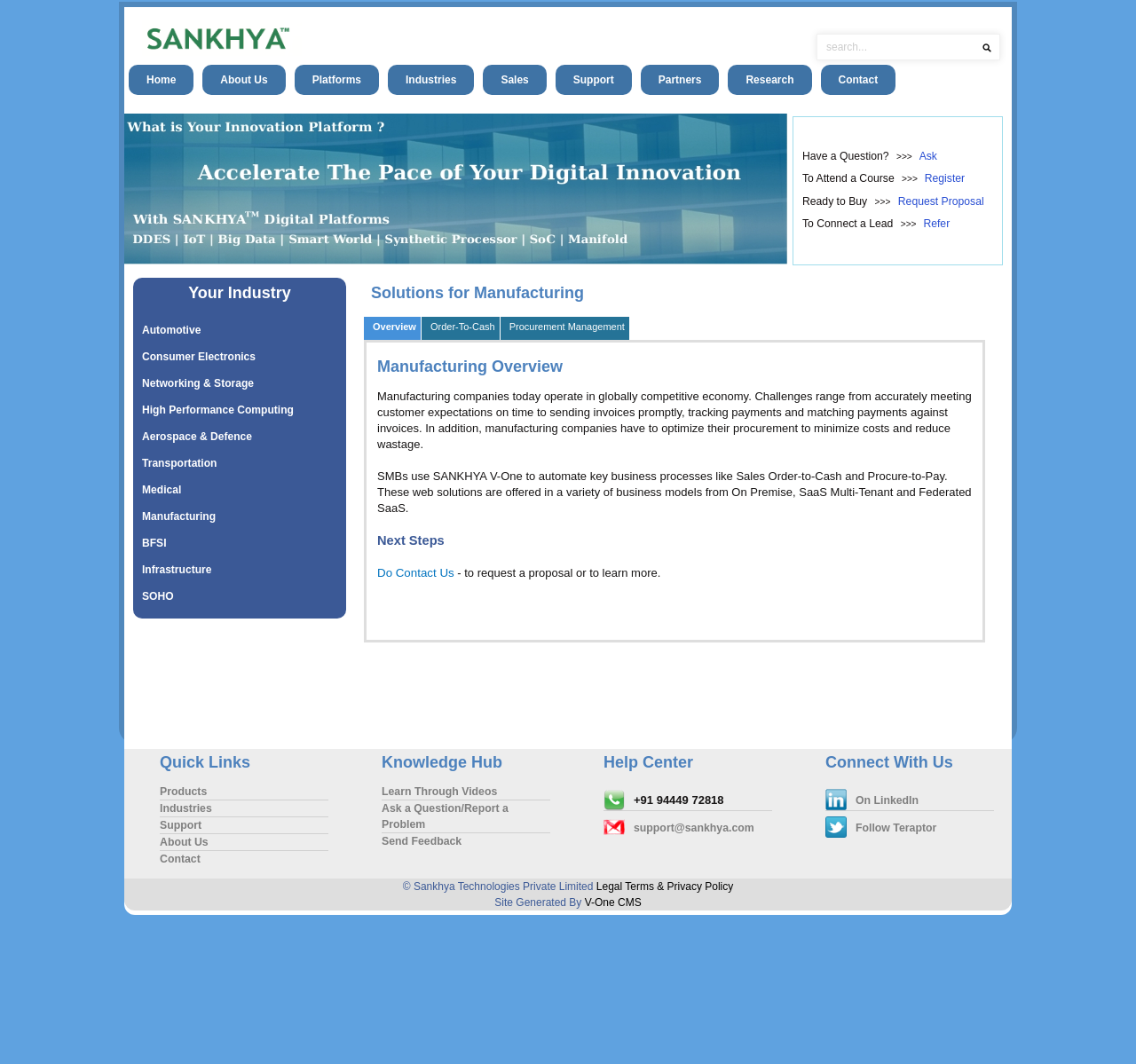Determine the bounding box coordinates for the element that should be clicked to follow this instruction: "search for something". The coordinates should be given as four float numbers between 0 and 1, in the format [left, top, right, bottom].

[0.719, 0.032, 0.88, 0.057]